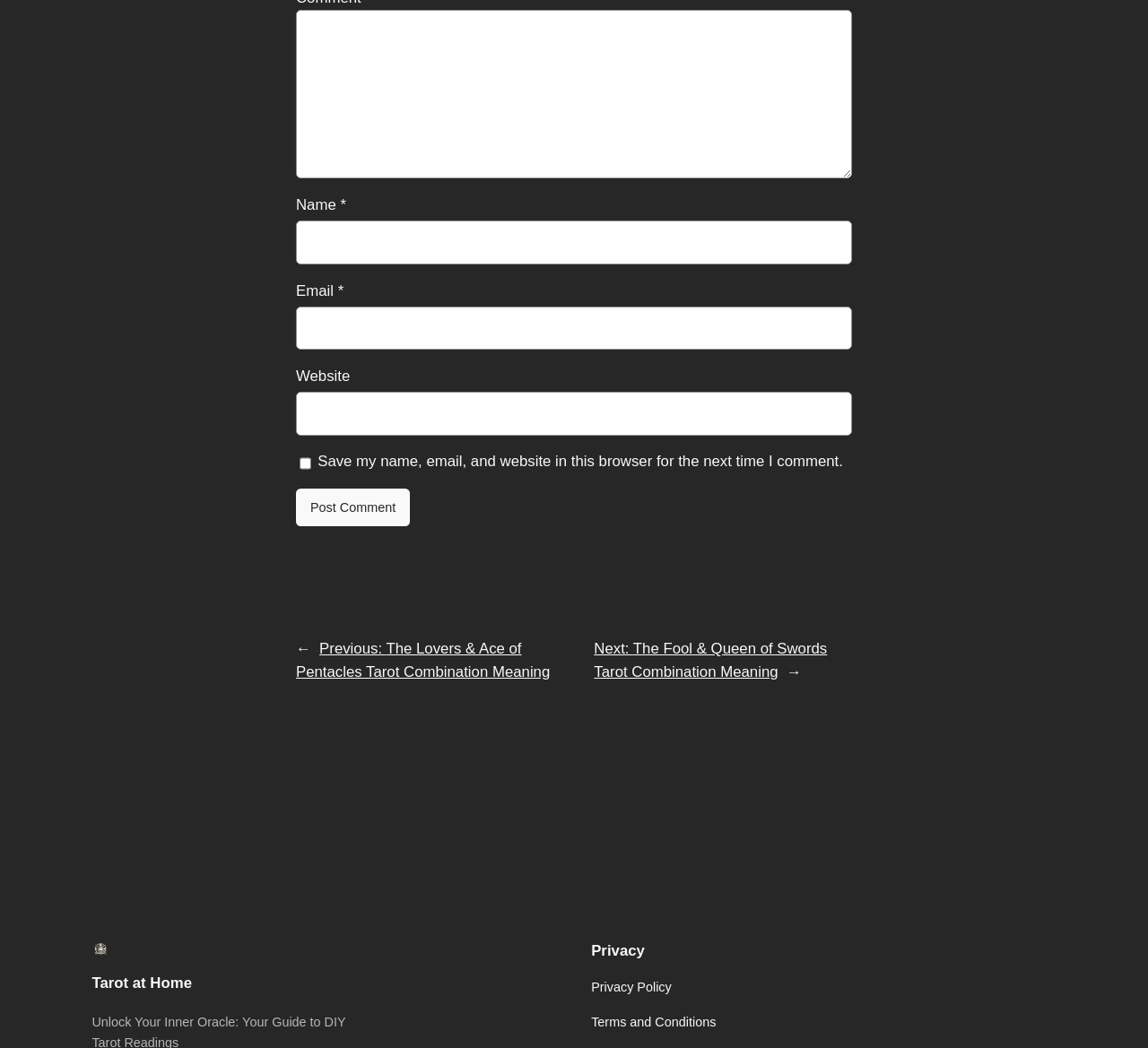Please specify the bounding box coordinates in the format (top-left x, top-left y, bottom-right x, bottom-right y), with all values as floating point numbers between 0 and 1. Identify the bounding box of the UI element described by: AGB

None